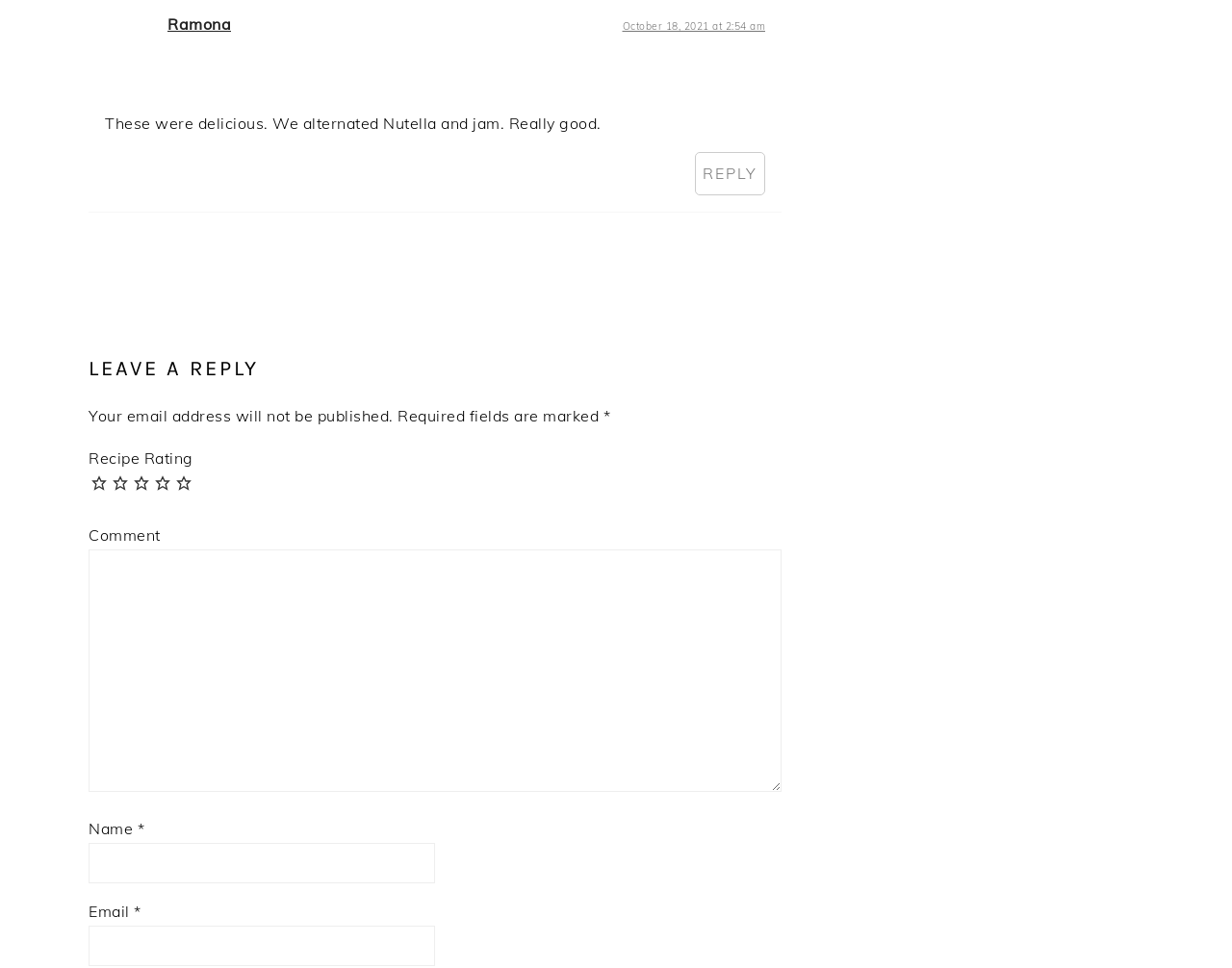Please find the bounding box coordinates of the clickable region needed to complete the following instruction: "Click on the reply link". The bounding box coordinates must consist of four float numbers between 0 and 1, i.e., [left, top, right, bottom].

[0.564, 0.157, 0.621, 0.201]